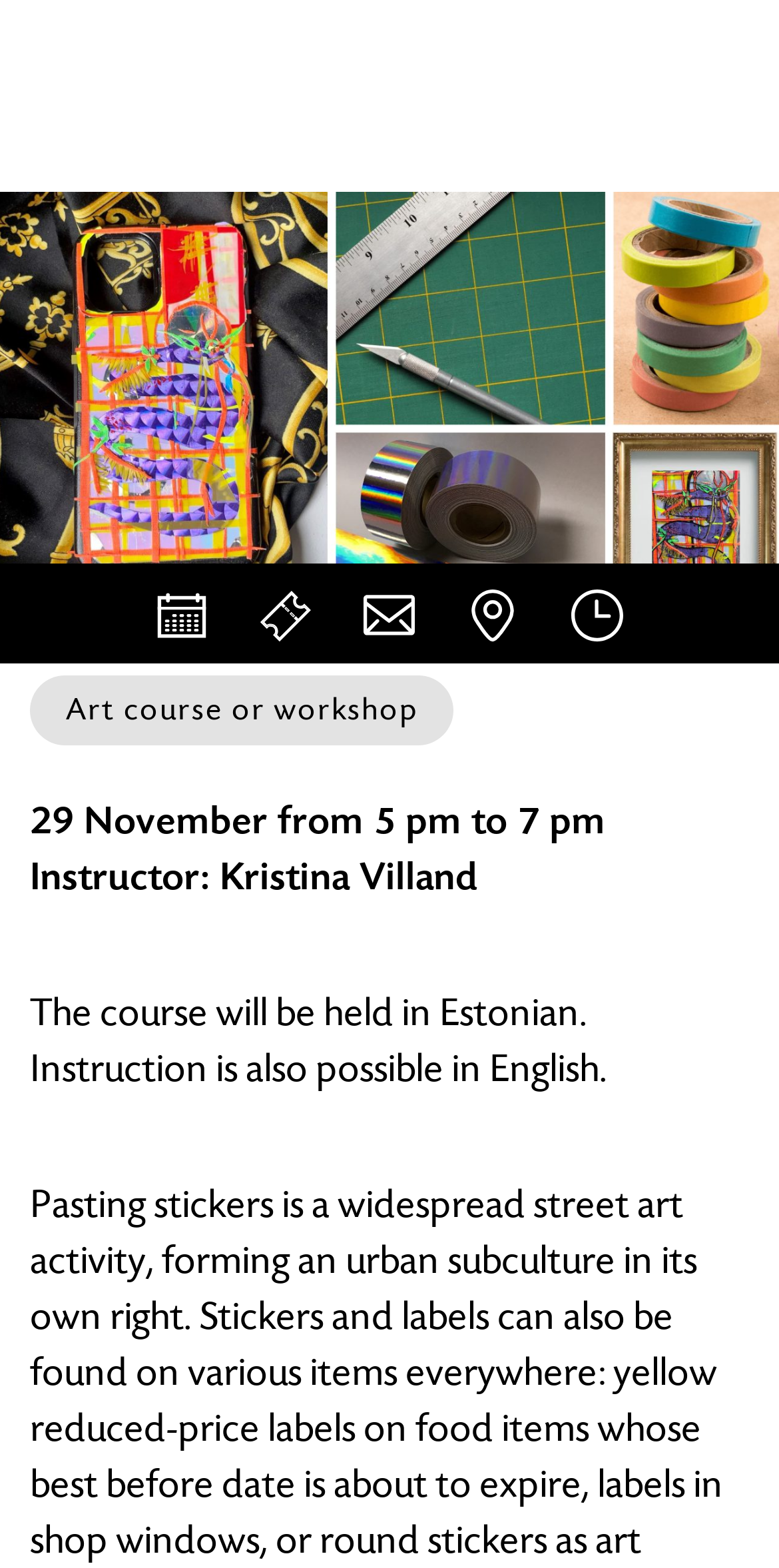Find the bounding box coordinates for the HTML element described in this sentence: "Tickets". Provide the coordinates as four float numbers between 0 and 1, in the format [left, top, right, bottom].

[0.3, 0.359, 0.433, 0.423]